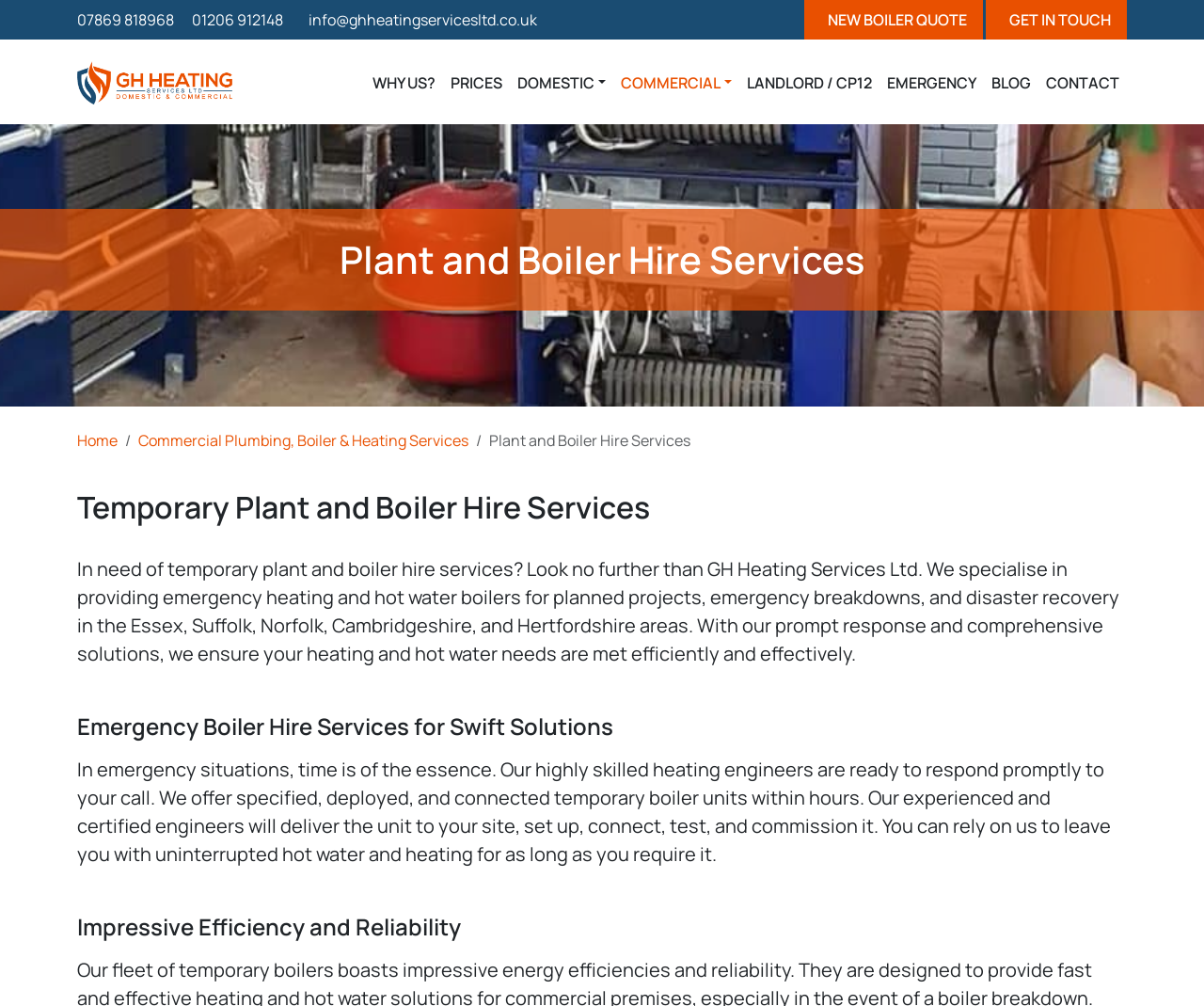What is the purpose of the 'GET IN TOUCH' link?
Look at the image and respond with a single word or a short phrase.

To contact the company